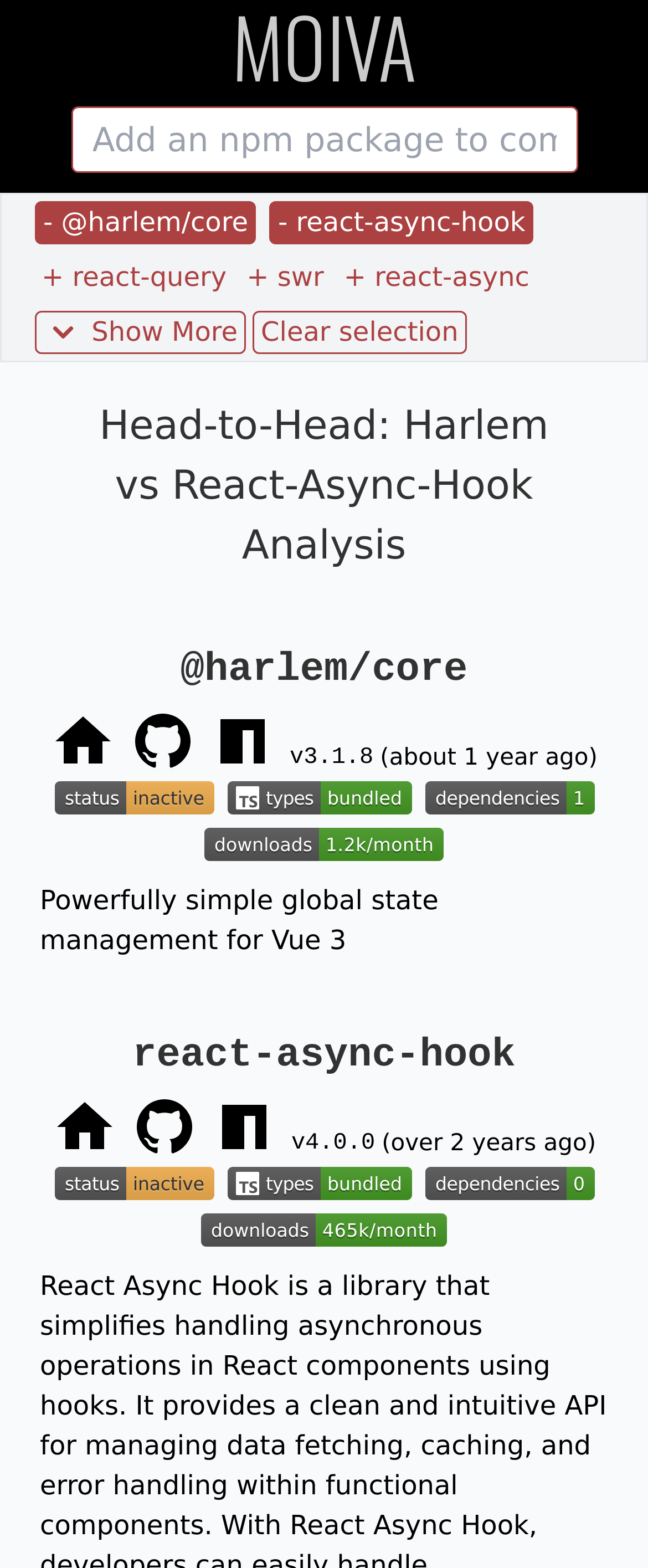Create a detailed summary of all the visual and textual information on the webpage.

The webpage is a detailed comparison of two npm packages, @harlem/core and react-async-hook. At the top, there is a link to "MOIVA" and a search bar where users can add an npm package to compare. Below the search bar, there are four static text elements listing the packages being compared, with @harlem/core and react-async-hook as the main packages, and react-query and swr as additional options.

To the right of the package list, there is an image and a "Show More" button. Below this section, there is a heading "Head-to-Head: Harlem vs React-Async-Hook Analysis" that spans most of the page width.

The page is divided into two sections, one for each package. The @harlem/core section has a heading, followed by three links to the package's home page, GitHub repository, and npm package info. There is also an image and a static text element displaying the package version and last publication date. Additionally, there are several images and static text elements providing information about the package, such as the number of direct dependencies and monthly npm downloads.

The react-async-hook section has a similar structure, with a heading, links to the package's home page, GitHub repository, and npm package info, as well as images and static text elements providing package information.